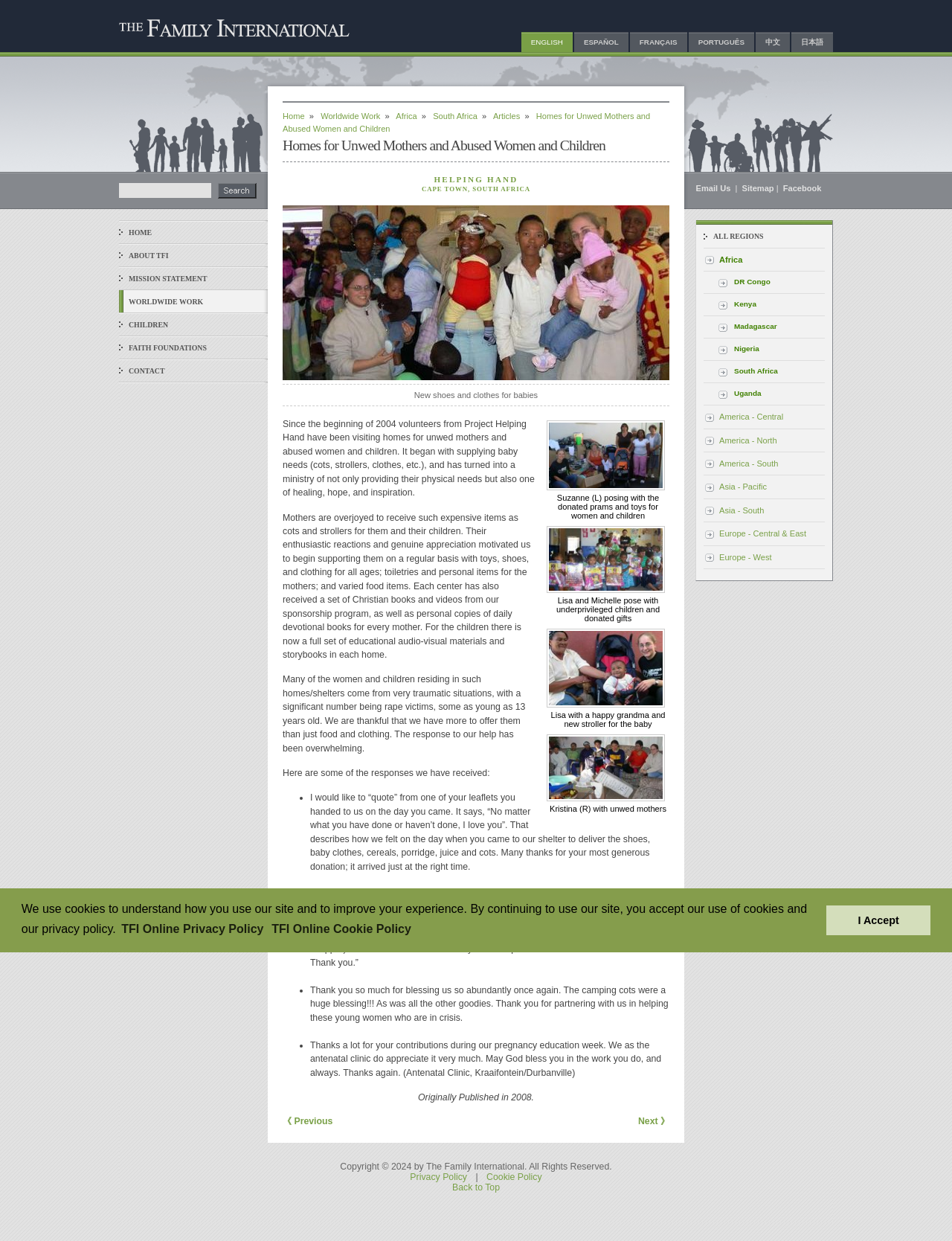Please determine the bounding box coordinates of the area that needs to be clicked to complete this task: 'Go to the home page'. The coordinates must be four float numbers between 0 and 1, formatted as [left, top, right, bottom].

[0.125, 0.177, 0.263, 0.196]